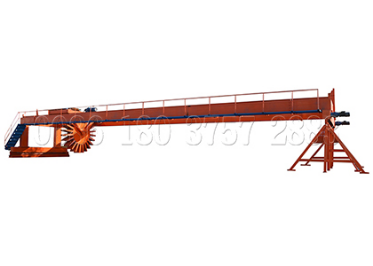Please answer the following question using a single word or phrase: 
What does the orange color of the turner represent?

Industrial purpose, effectiveness, and durability